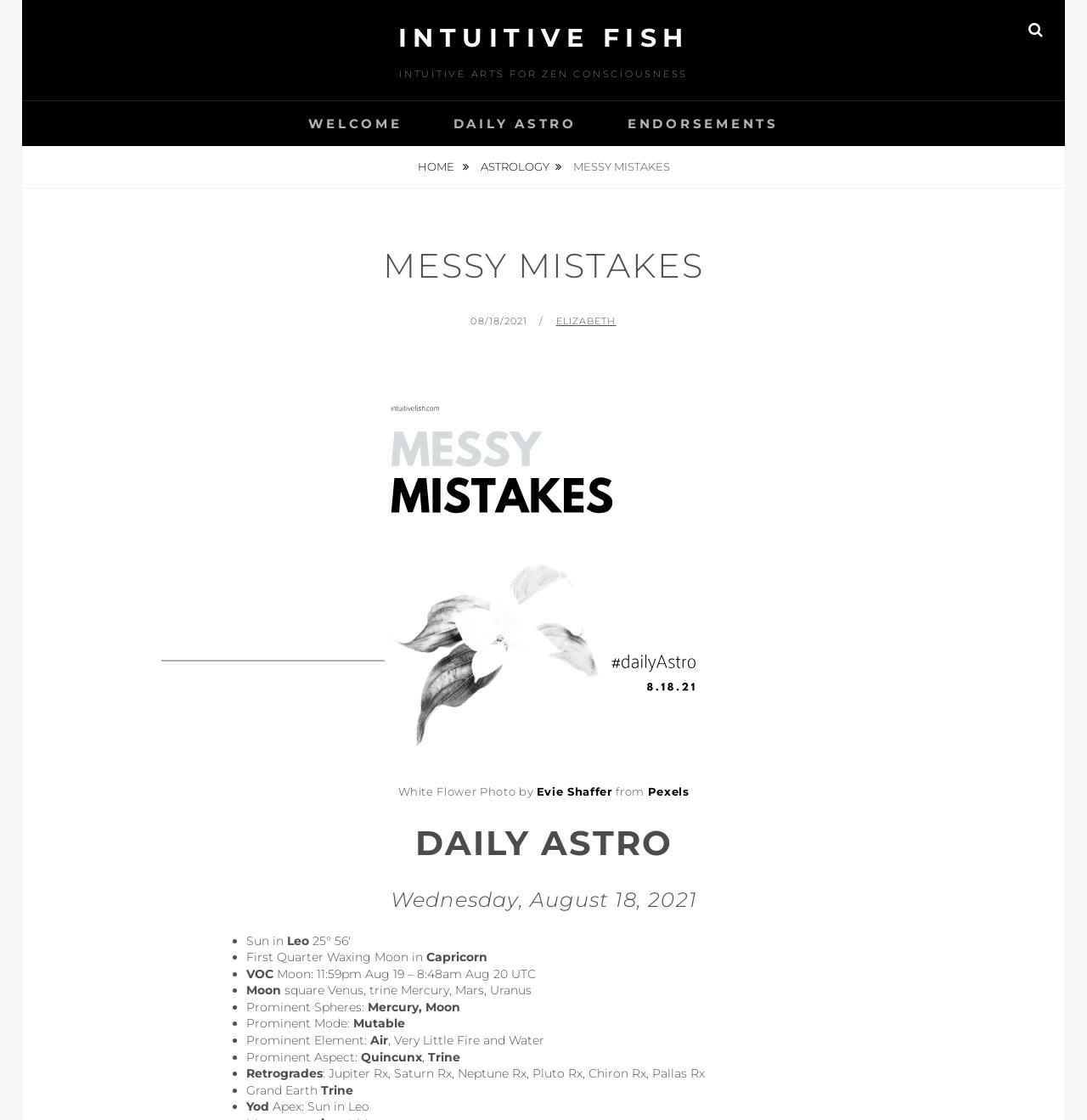Who is the author of the article?
Your answer should be a single word or phrase derived from the screenshot.

Elizabeth